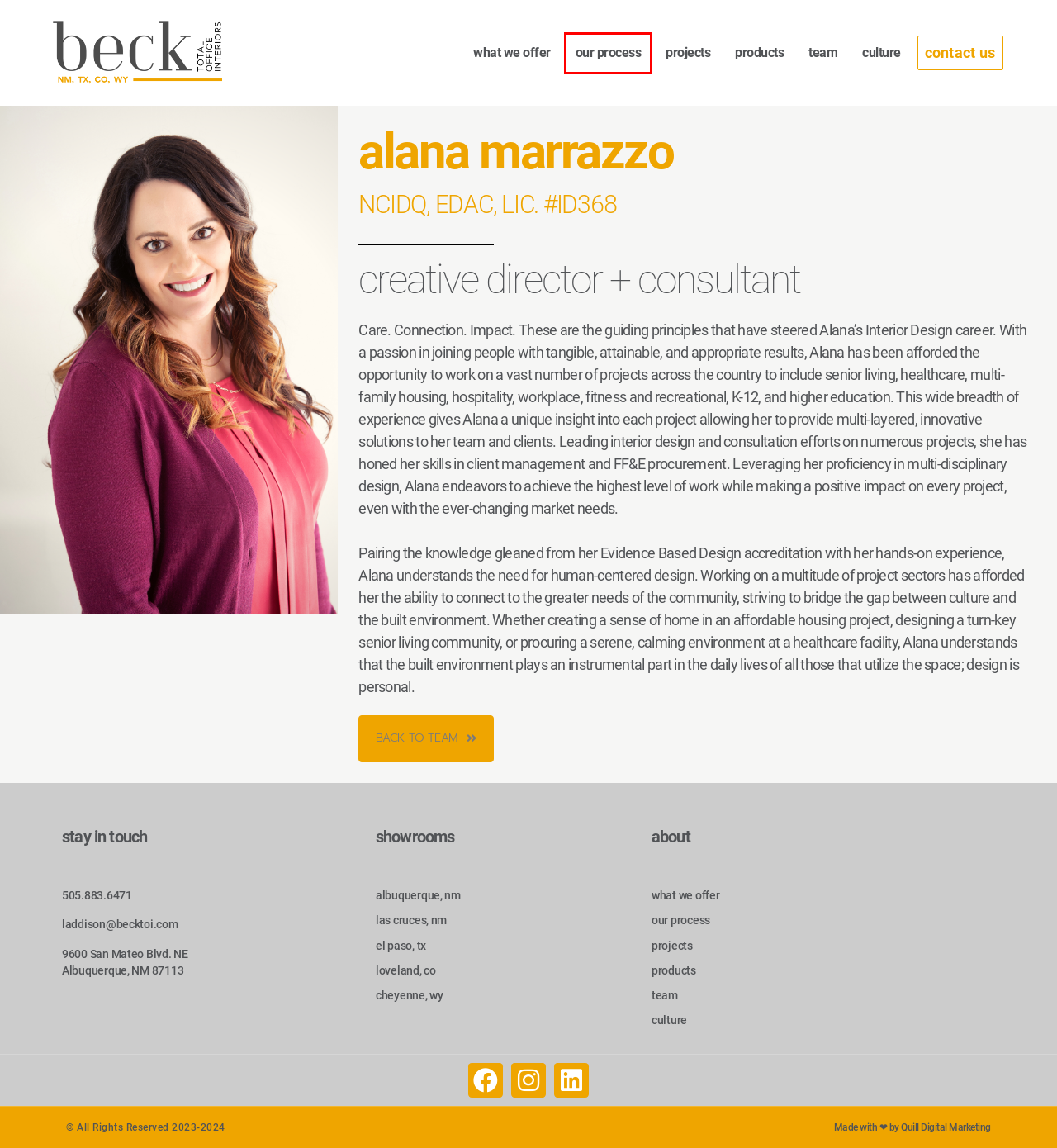Analyze the given webpage screenshot and identify the UI element within the red bounding box. Select the webpage description that best matches what you expect the new webpage to look like after clicking the element. Here are the candidates:
A. Products
B. Office Interior process • beck
C. Team • beck
D. Quill Digital Marketing – Managed Digital Marketing
E. Becks Total Office Interior • beck
F. Projects • beck
G. Contact Us • beck
H. Culture • beck

B